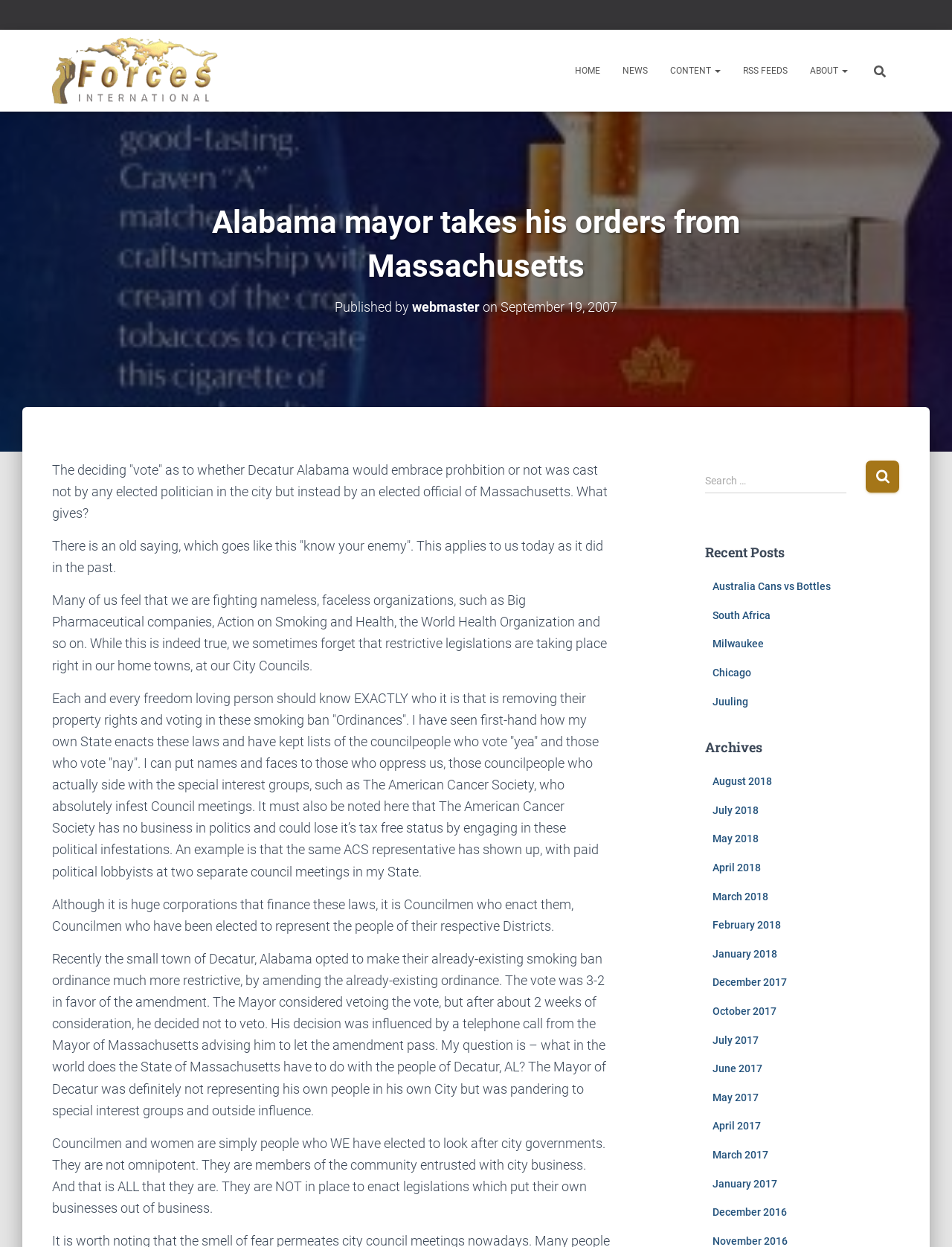Give a succinct answer to this question in a single word or phrase: 
How many recent posts are listed?

5